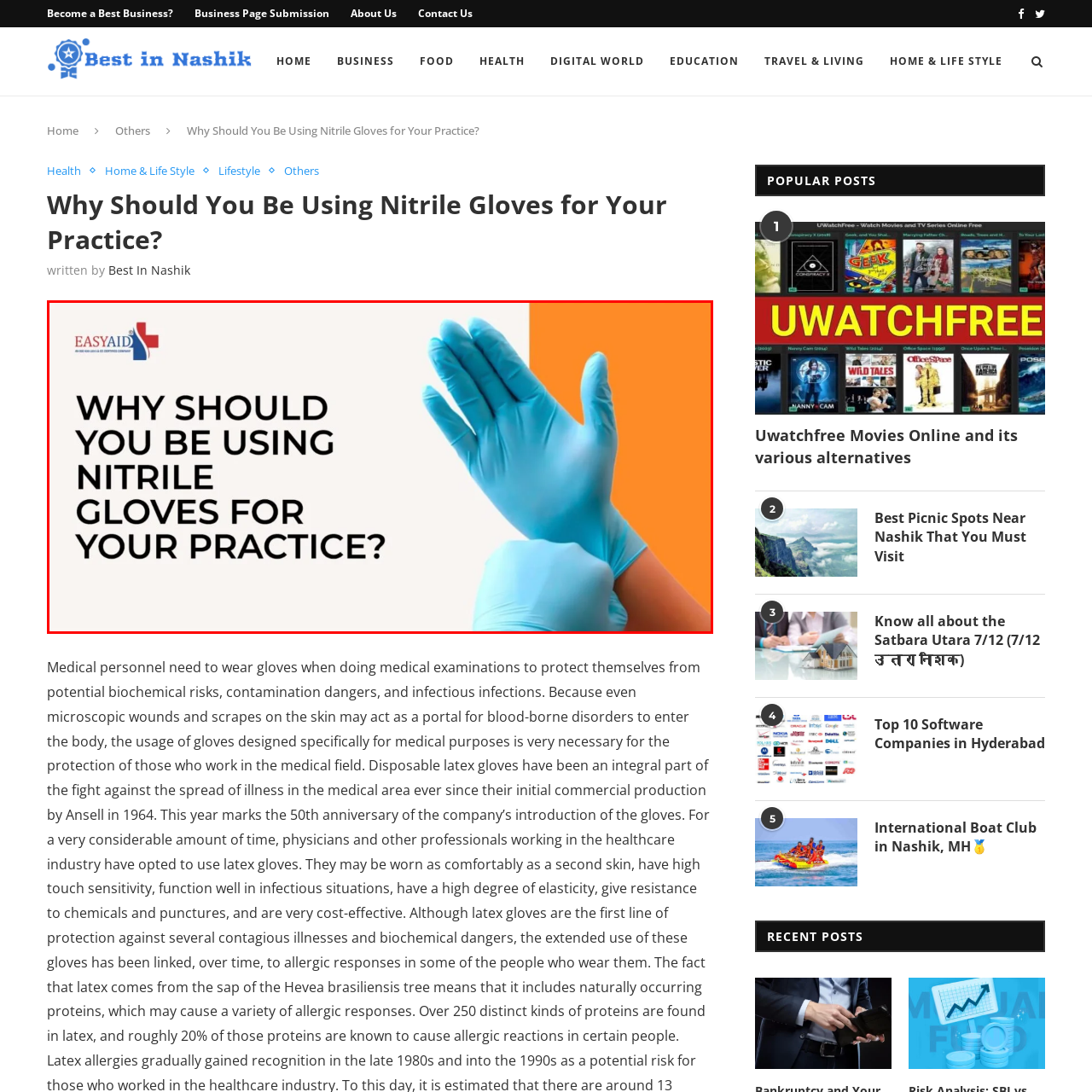Detail the visual elements present in the red-framed section of the image.

The image prominently features a pair of light blue nitrile gloves positioned against a clean, contrasting background. To the left, the text boldly asks, "WHY SHOULD YOU BE USING NITRILE GLOVES FOR YOUR PRACTICE?" This inquiry highlights the importance of nitrile gloves in various professional settings, particularly in healthcare and safety practices. The gloves themselves signify protection and hygiene, which are critical in maintaining safety standards. The branding "EASYAID" is displayed in the top left corner, suggesting a focus on assistance and health supplies. The overall composition combines visual elements and impactful text, emphasizing the relevance of nitrile gloves in professional environments.